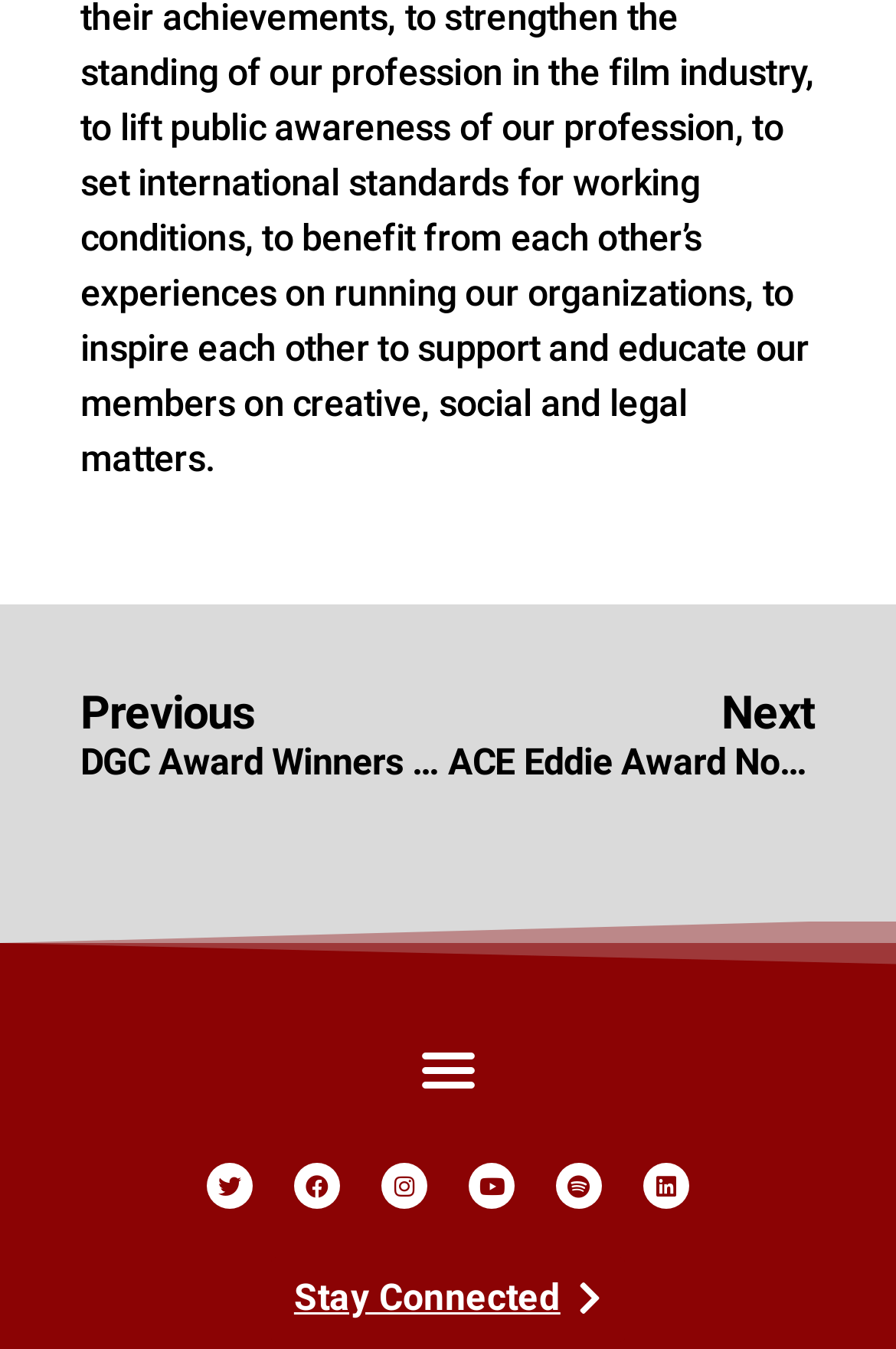Determine the bounding box coordinates of the section to be clicked to follow the instruction: "Toggle the menu". The coordinates should be given as four float numbers between 0 and 1, formatted as [left, top, right, bottom].

[0.452, 0.762, 0.548, 0.826]